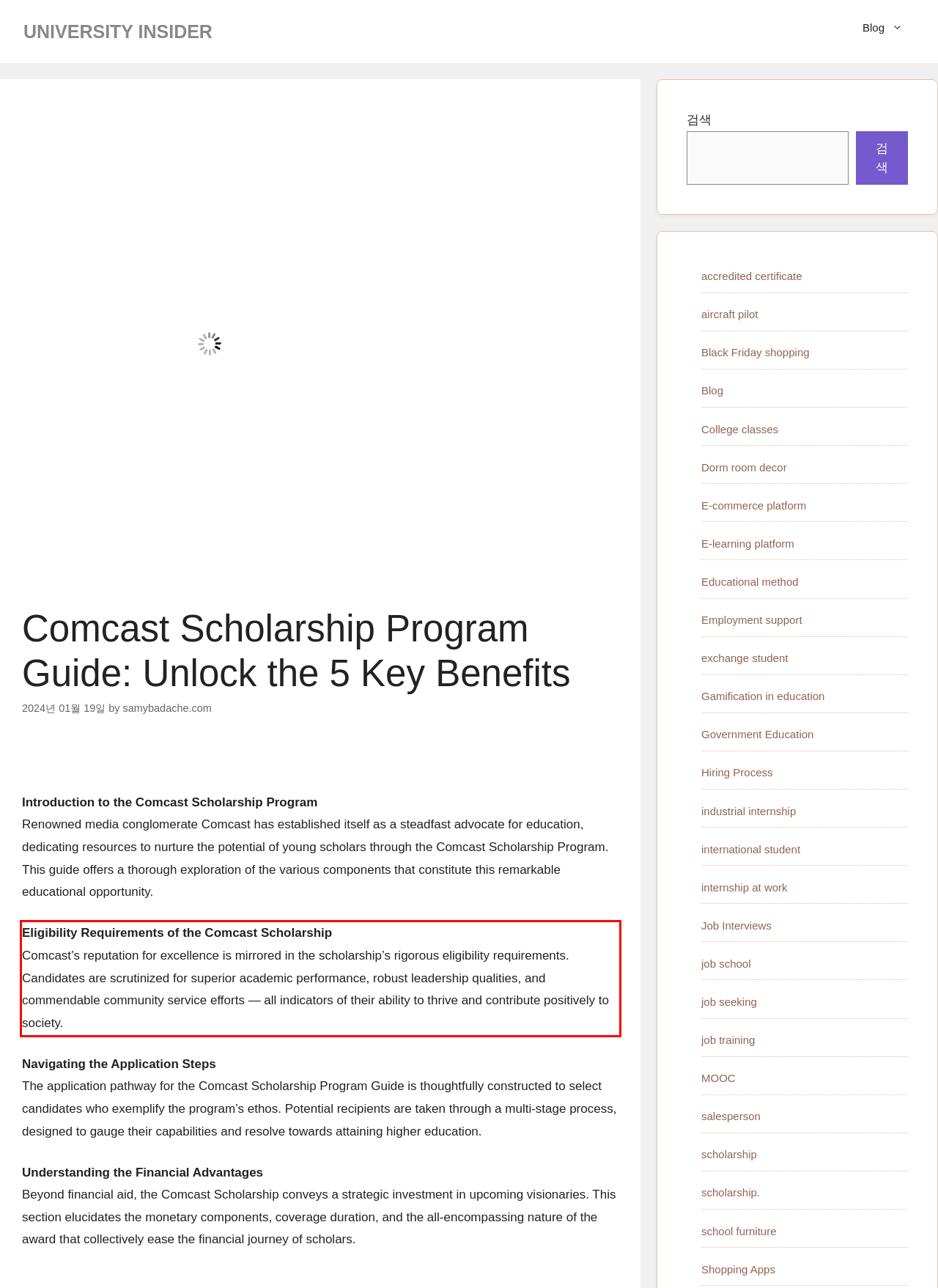Identify and extract the text within the red rectangle in the screenshot of the webpage.

Eligibility Requirements of the Comcast Scholarship Comcast’s reputation for excellence is mirrored in the scholarship’s rigorous eligibility requirements. Candidates are scrutinized for superior academic performance, robust leadership qualities, and commendable community service efforts — all indicators of their ability to thrive and contribute positively to society.